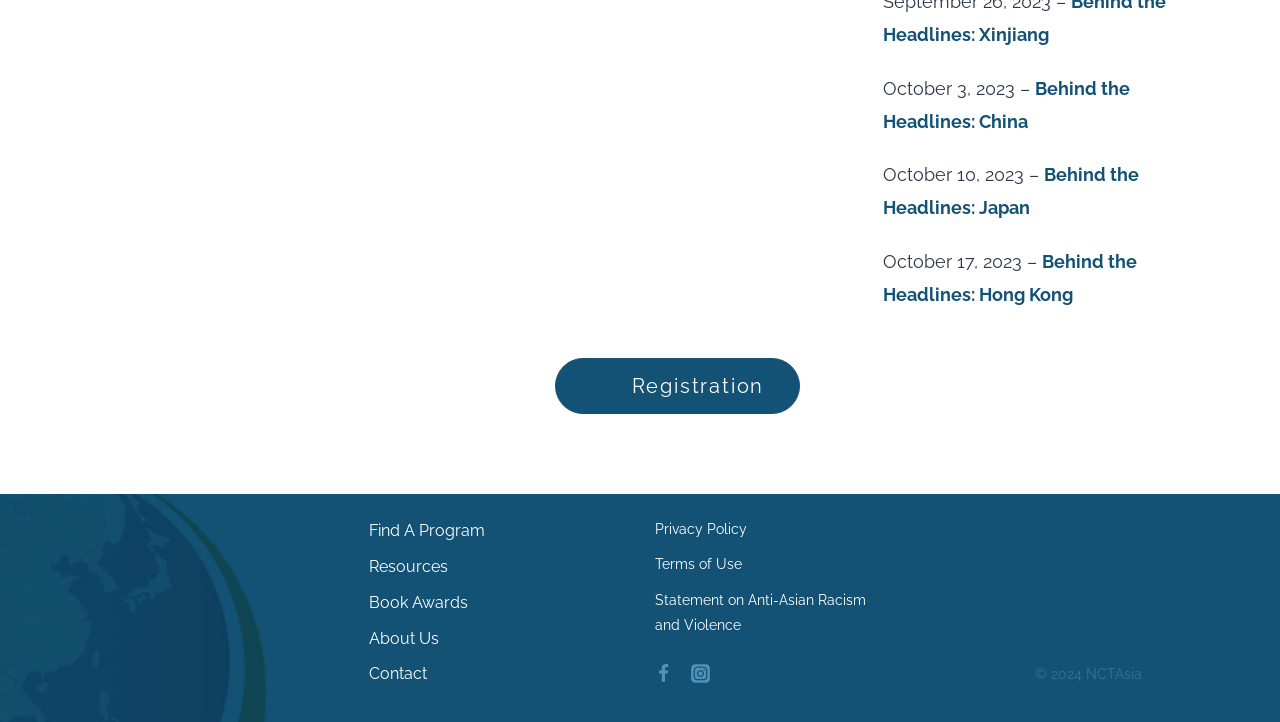Pinpoint the bounding box coordinates of the element to be clicked to execute the instruction: "Search for something".

None